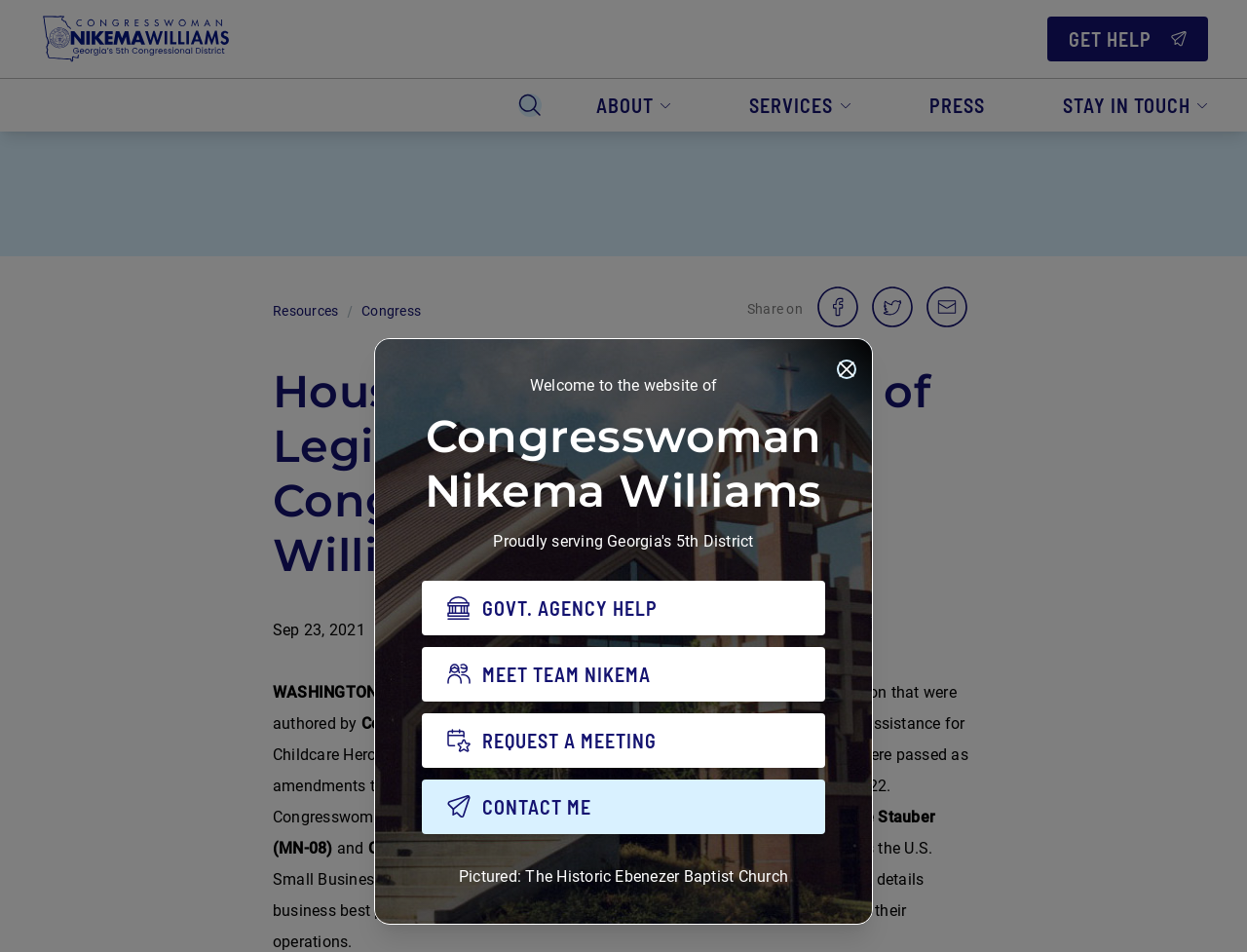What is the name of the church pictured?
Based on the screenshot, respond with a single word or phrase.

Ebenezer Baptist Church